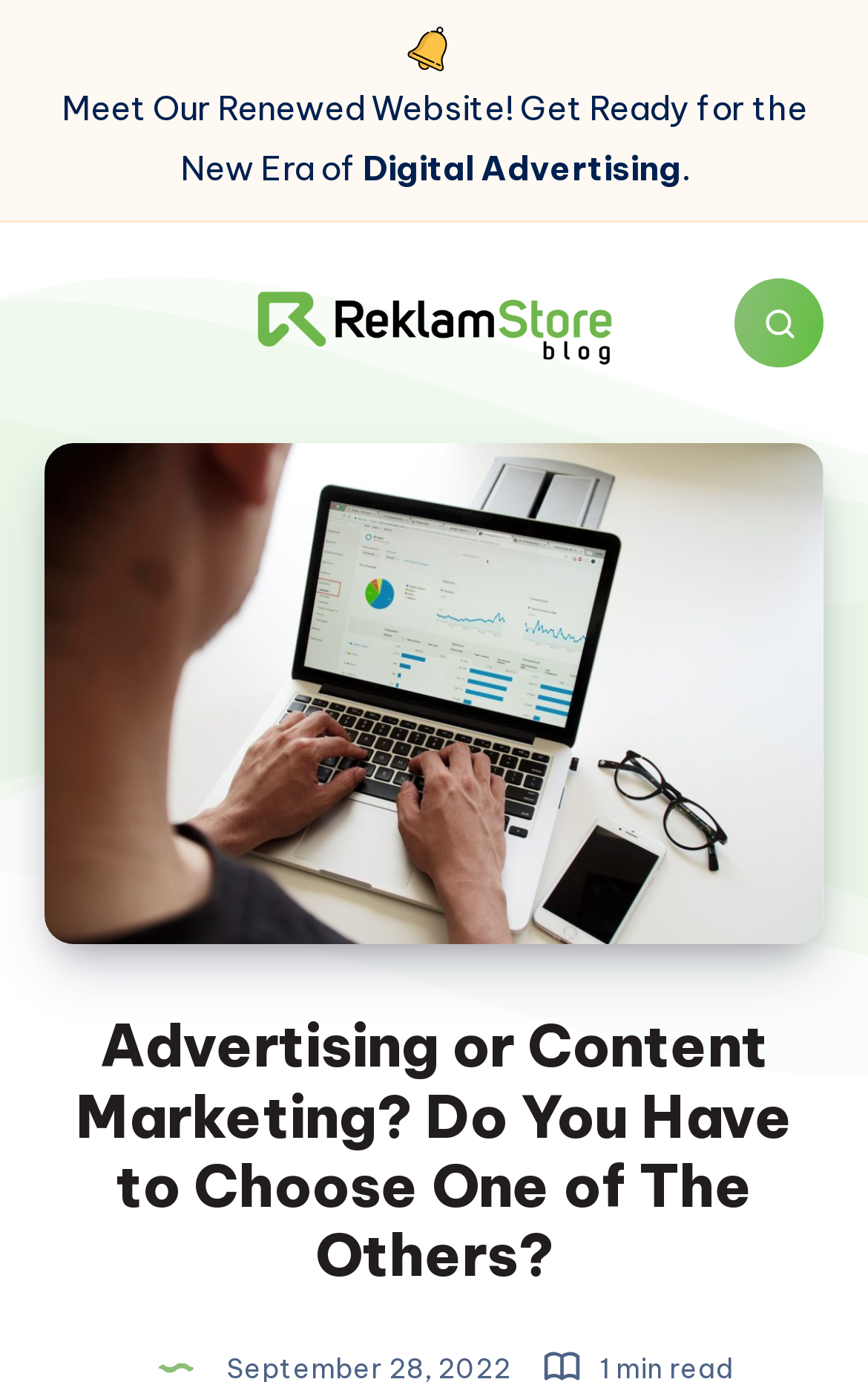Explain the webpage's design and content in an elaborate manner.

The webpage appears to be a blog post from ReklamStore Blog, with a title "Advertising or Content Marketing? Do You Have to Choose One of The Others?" The top section of the page features a large image that spans almost the entire width of the page, with a smaller image overlaid on the right side. Below this image, there is a heading that reads "Meet Our Renewed Website! Get Ready for the New Era of" followed by a link to "Digital Advertising" and a period.

On the left side of the page, there is a section with a link to "ReklamStore Blog" accompanied by a small image of the blog's logo. On the right side, there is a search bar with a magnifying glass icon. 

The main content of the blog post begins below these elements, with a large heading that repeats the title of the post. The meta description suggests that the post will discuss the challenges of getting traffic, whether you're a large media company or a small business owner.